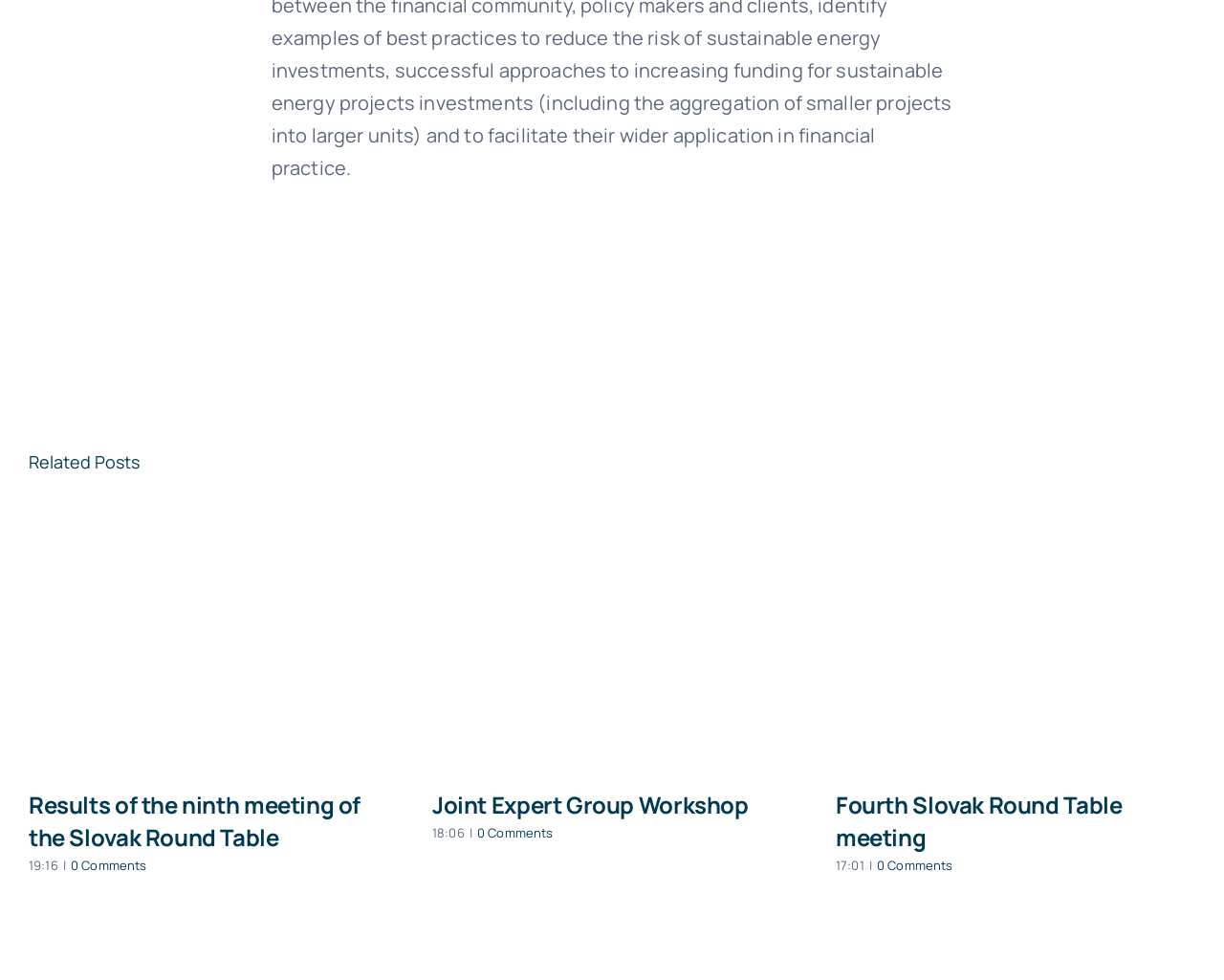Please identify the bounding box coordinates of the element I need to click to follow this instruction: "read Fourth Slovak Round Table meeting".

[0.683, 0.805, 0.975, 0.871]